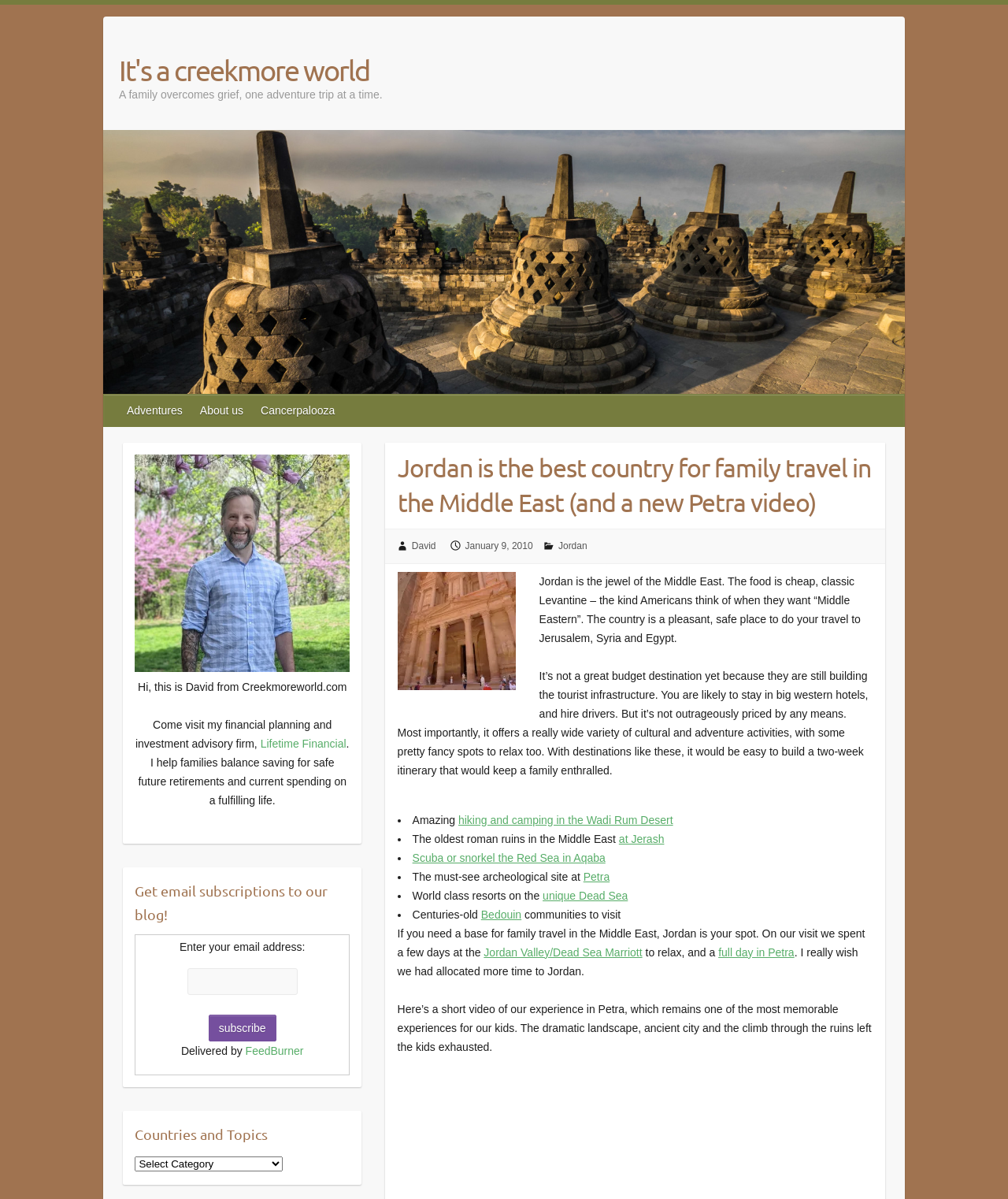From the details in the image, provide a thorough response to the question: What is the best country for family travel in the Middle East?

The webpage suggests that Jordan is the best country for family travel in the Middle East, citing its pleasant and safe environment, cultural and adventure activities, and affordability.